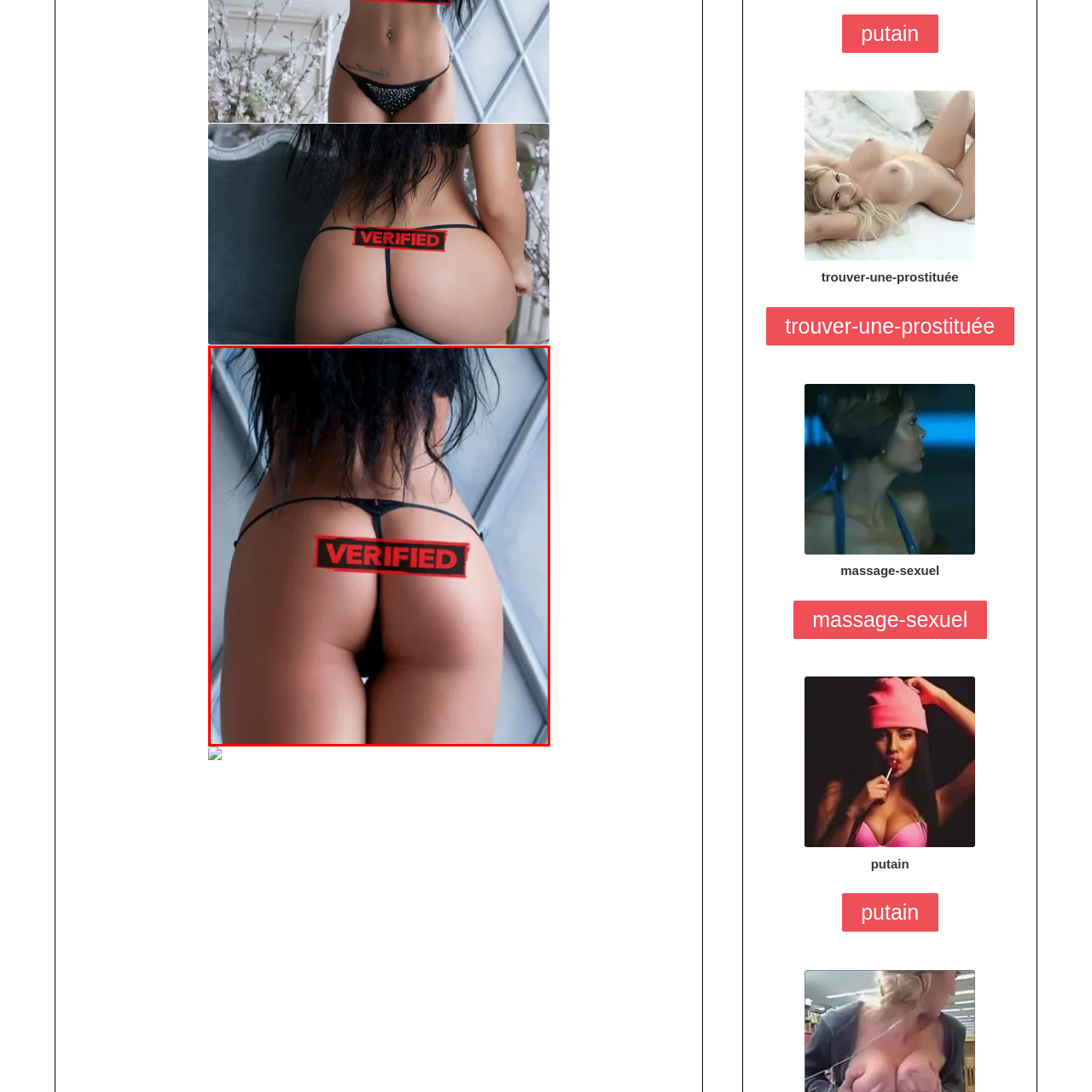What is the aesthetic of the background?
Focus on the image inside the red bounding box and offer a thorough and detailed answer to the question.

The background consists of geometric shapes, adding a modern aesthetic to the composition, which reflects themes commonly explored in fashion and adult modeling.